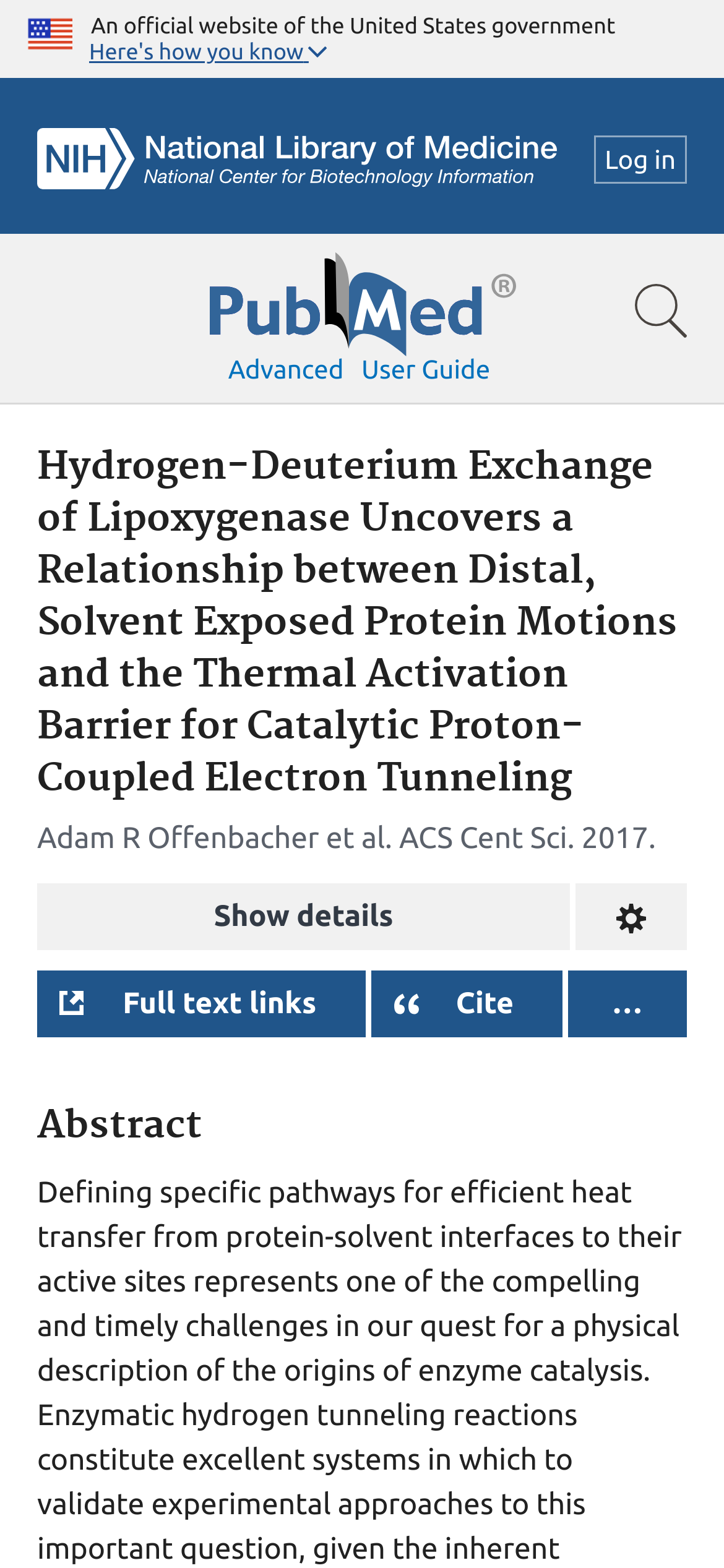Identify and provide the bounding box coordinates of the UI element described: "Full text links". The coordinates should be formatted as [left, top, right, bottom], with each number being a float between 0 and 1.

[0.051, 0.618, 0.504, 0.661]